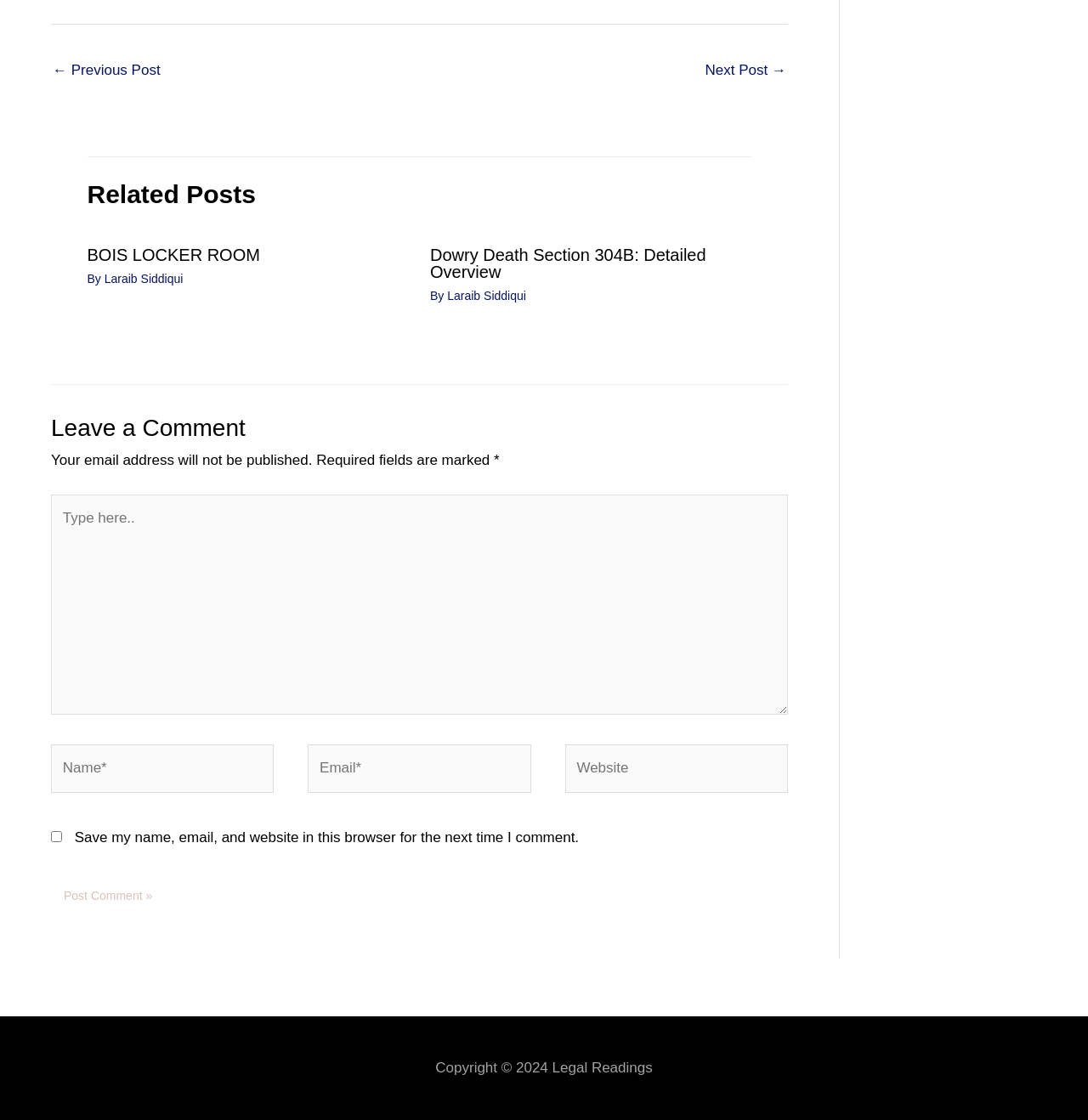Find the bounding box coordinates of the clickable region needed to perform the following instruction: "View recent additions". The coordinates should be provided as four float numbers between 0 and 1, i.e., [left, top, right, bottom].

None